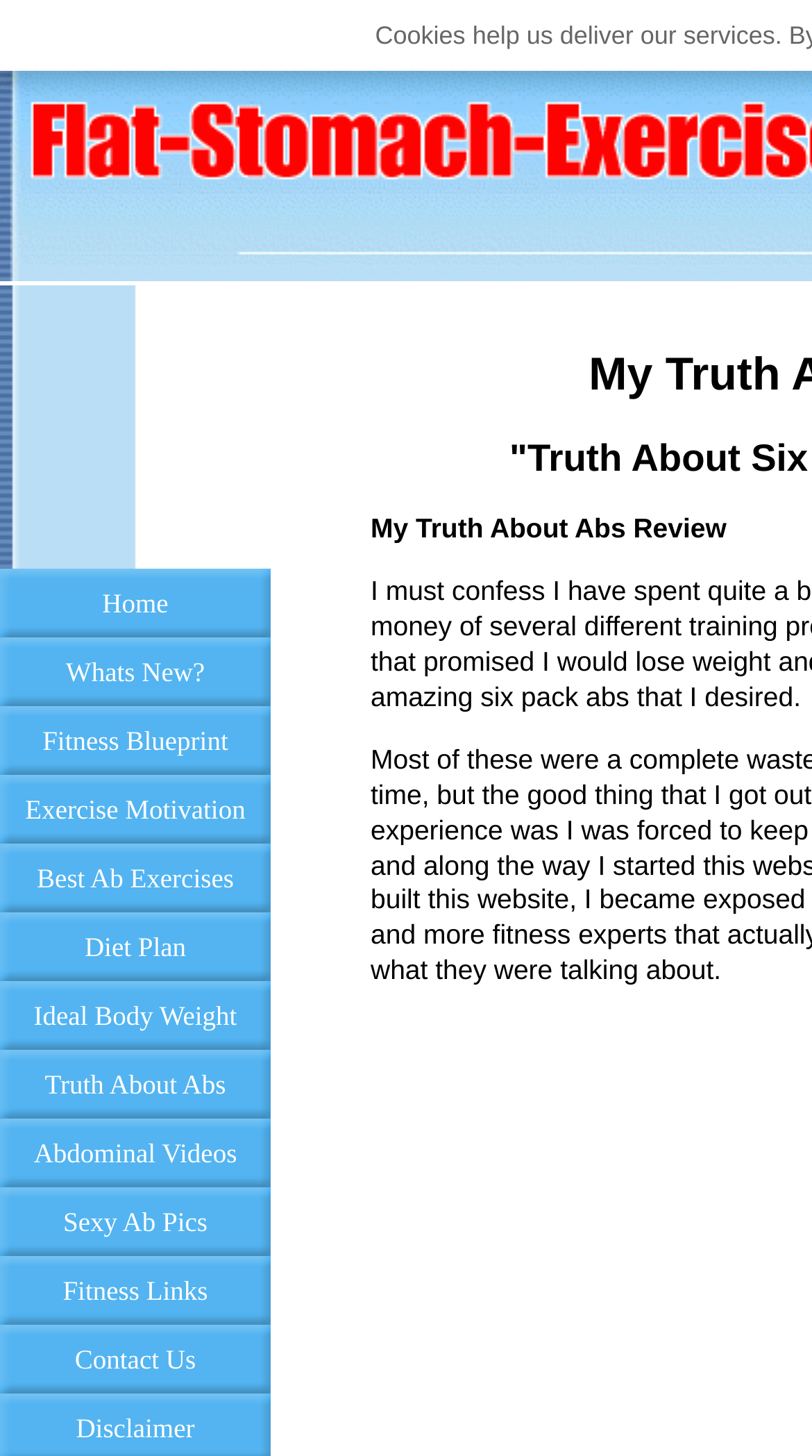Is there an advertisement on the webpage?
Your answer should be a single word or phrase derived from the screenshot.

Yes